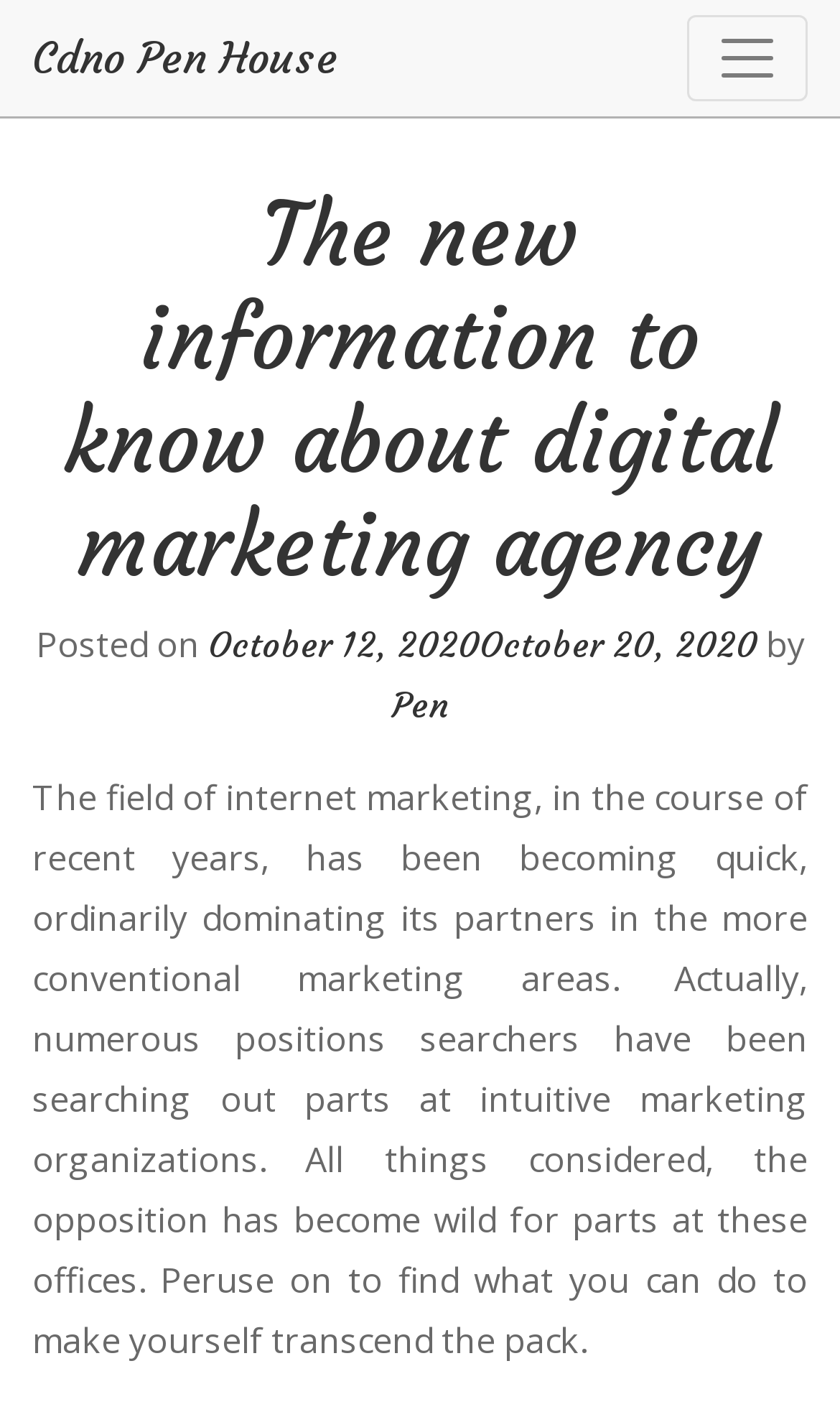What is the name of the digital marketing agency?
Based on the image, please offer an in-depth response to the question.

The name of the digital marketing agency can be found in the link at the top of the webpage, which says 'Cdno Pen House'.